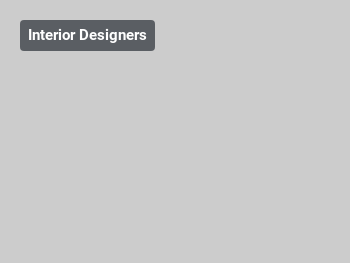Describe the image with as much detail as possible.

The image features a button labeled "Interior Designers," set against a neutral gray background. This button likely serves as a link to a section or page dedicated to various interior design resources or professionals. Given the context of the surrounding content, it appears to be part of an article discussing smart home ideas and interior design tips. The overall presentation suggests an emphasis on enhancing home environments through professional guidance and innovative design solutions.